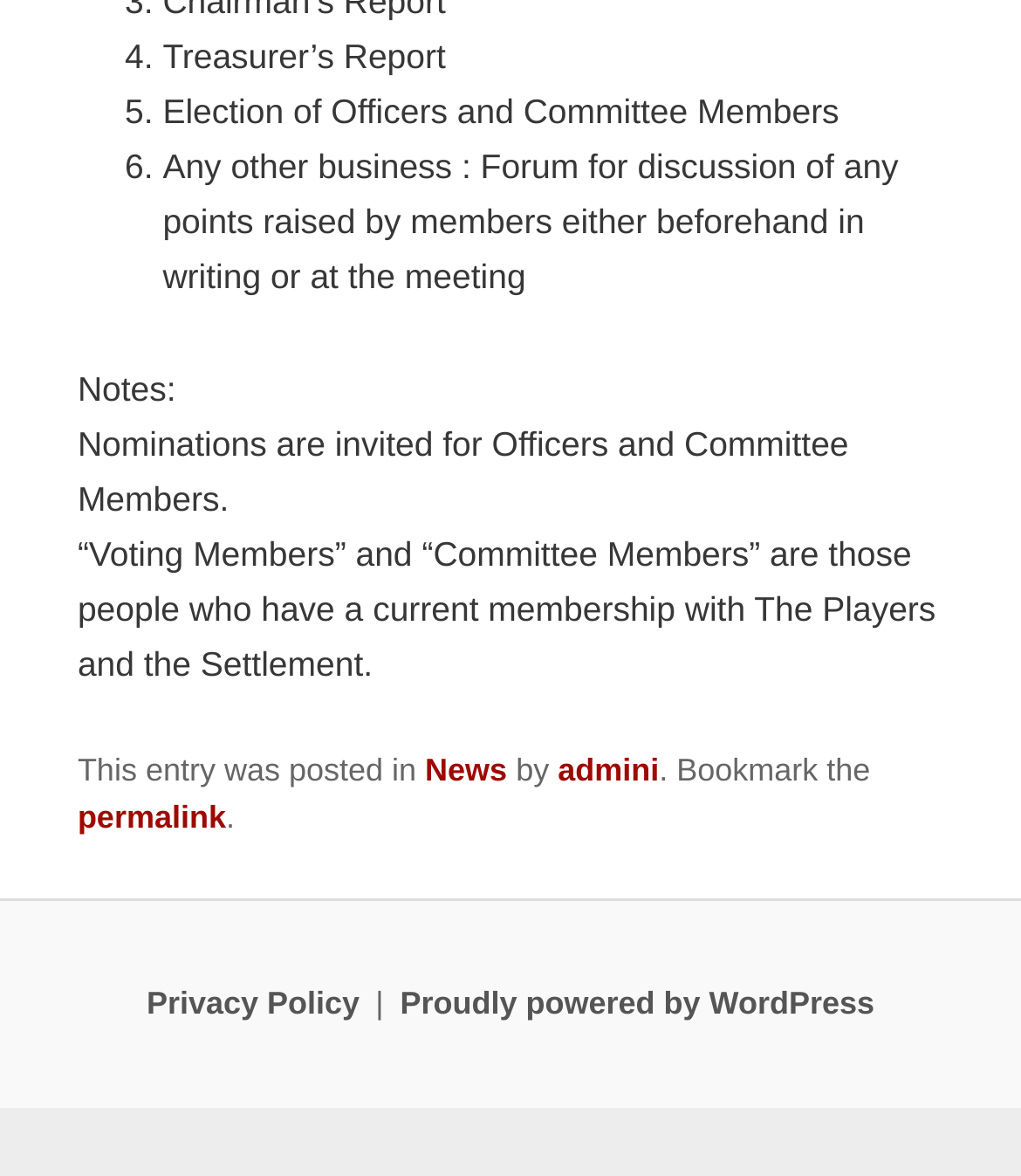Using the provided element description: "Proudly powered by WordPress", determine the bounding box coordinates of the corresponding UI element in the screenshot.

[0.392, 0.837, 0.856, 0.868]